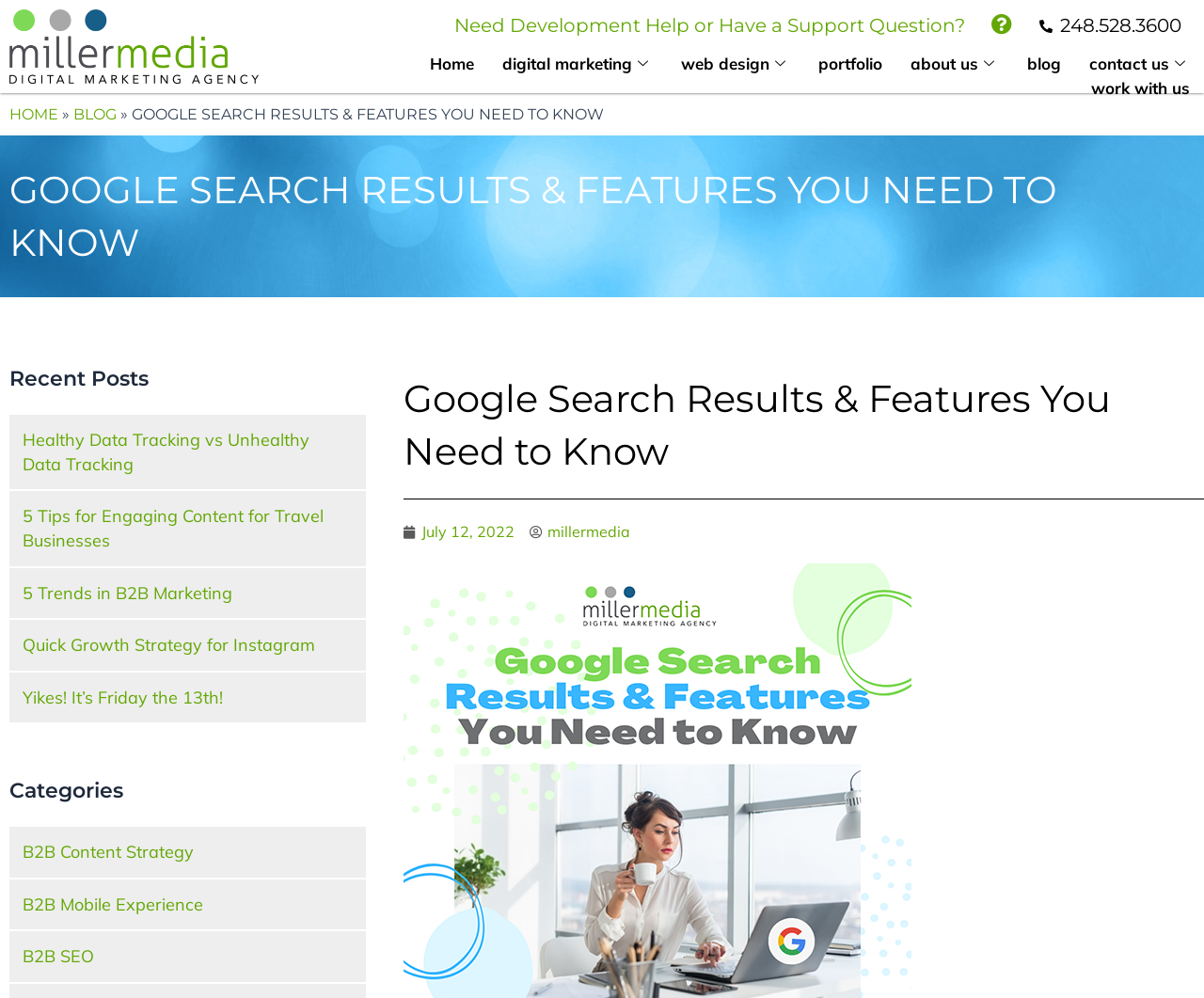What is the name of the digital marketing agency?
Using the image as a reference, deliver a detailed and thorough answer to the question.

I found the answer by looking at the top navigation menu, where it says 'Miller Media, Digital Marketing Agency, PPC, Industrial Web Design, WordPress'.